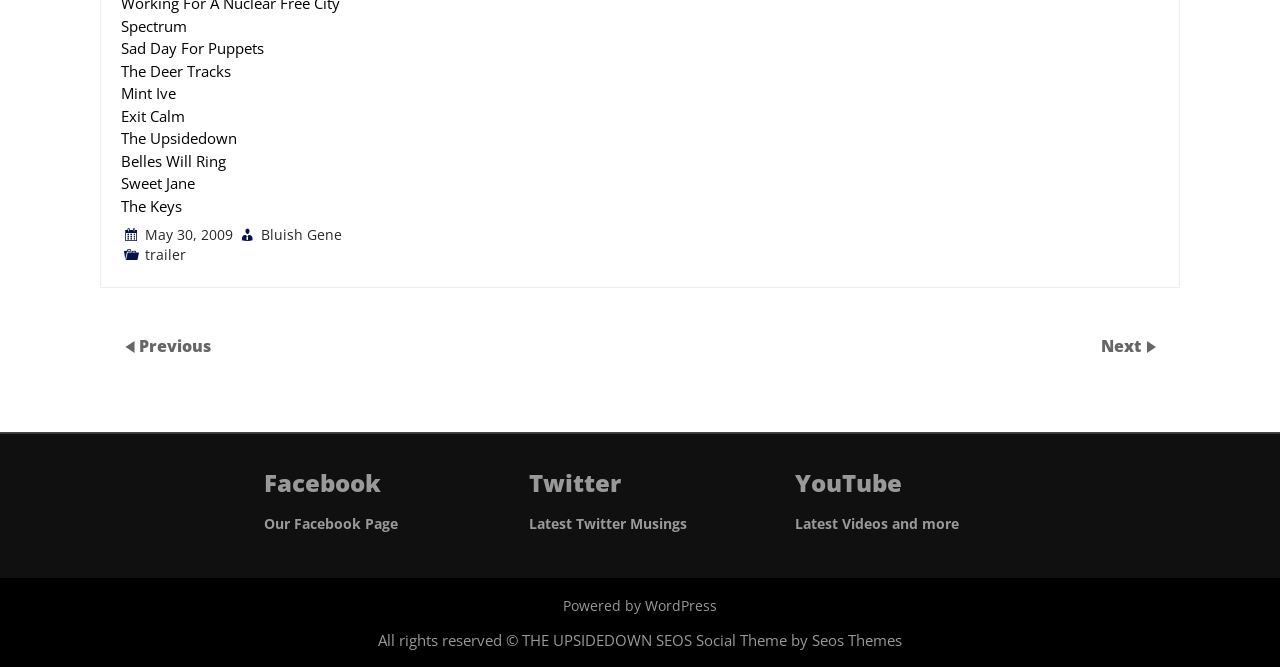What is the date mentioned in the link?
Carefully analyze the image and provide a thorough answer to the question.

The date mentioned in the link is 'May 30, 2009' which is part of the link element with bounding box coordinates [0.113, 0.338, 0.182, 0.366].